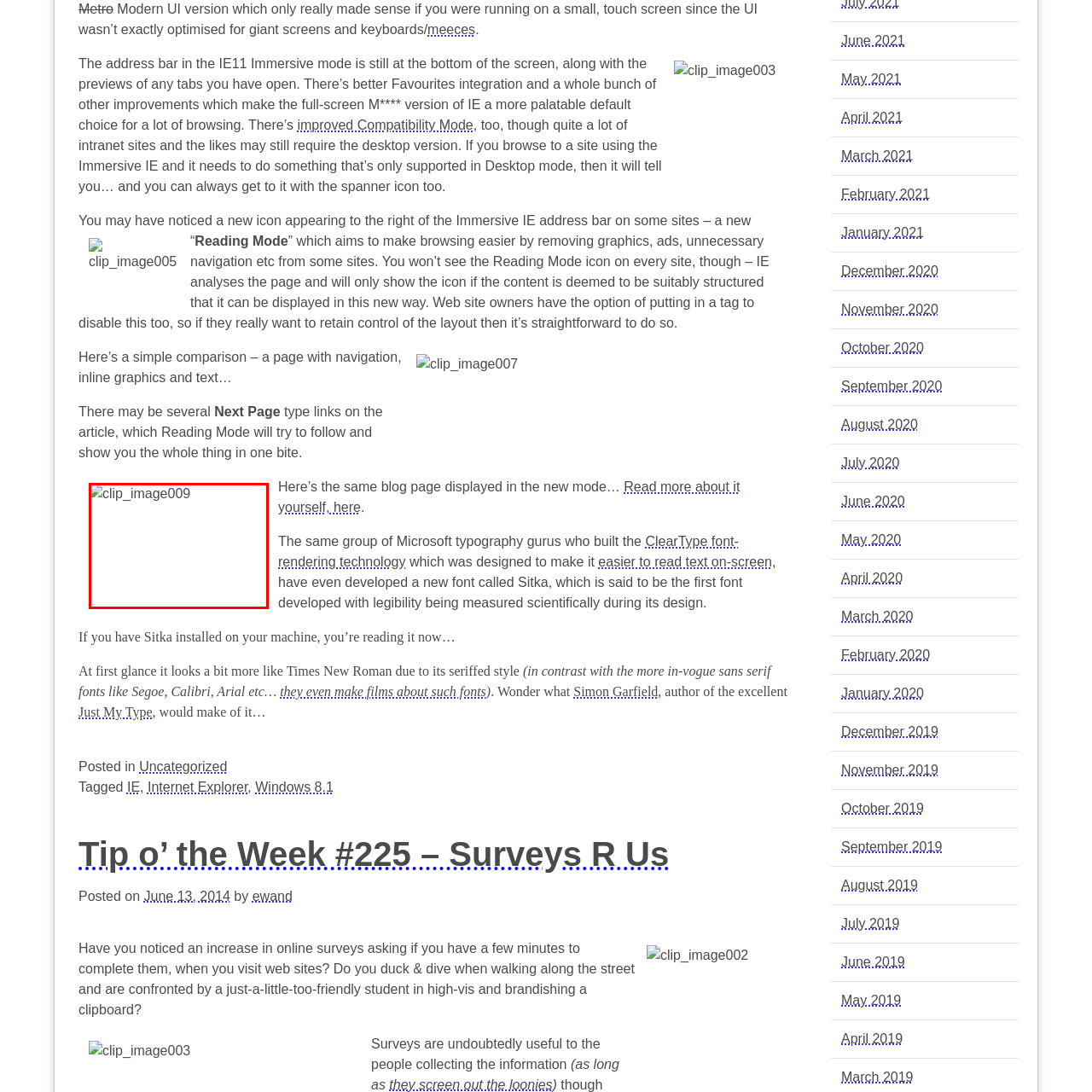Articulate a detailed narrative of what is visible inside the red-delineated region of the image.

The image, labeled as "clip_image009," provides a visual example comparing two different viewing modes of a blog page. This illustration highlights how the same content is presented in both a standard layout, which typically includes navigation menus, inline graphics, and various textual elements, as well as in the newly introduced "Reading Mode." This mode aims to enhance the reading experience by streamlining the display, removing distracting graphics and ads, and focusing solely on the textual content. The accompanying text explains the transition to this new mode, emphasizing its potential to improve online reading by simplifying layout and emphasizing legibility.